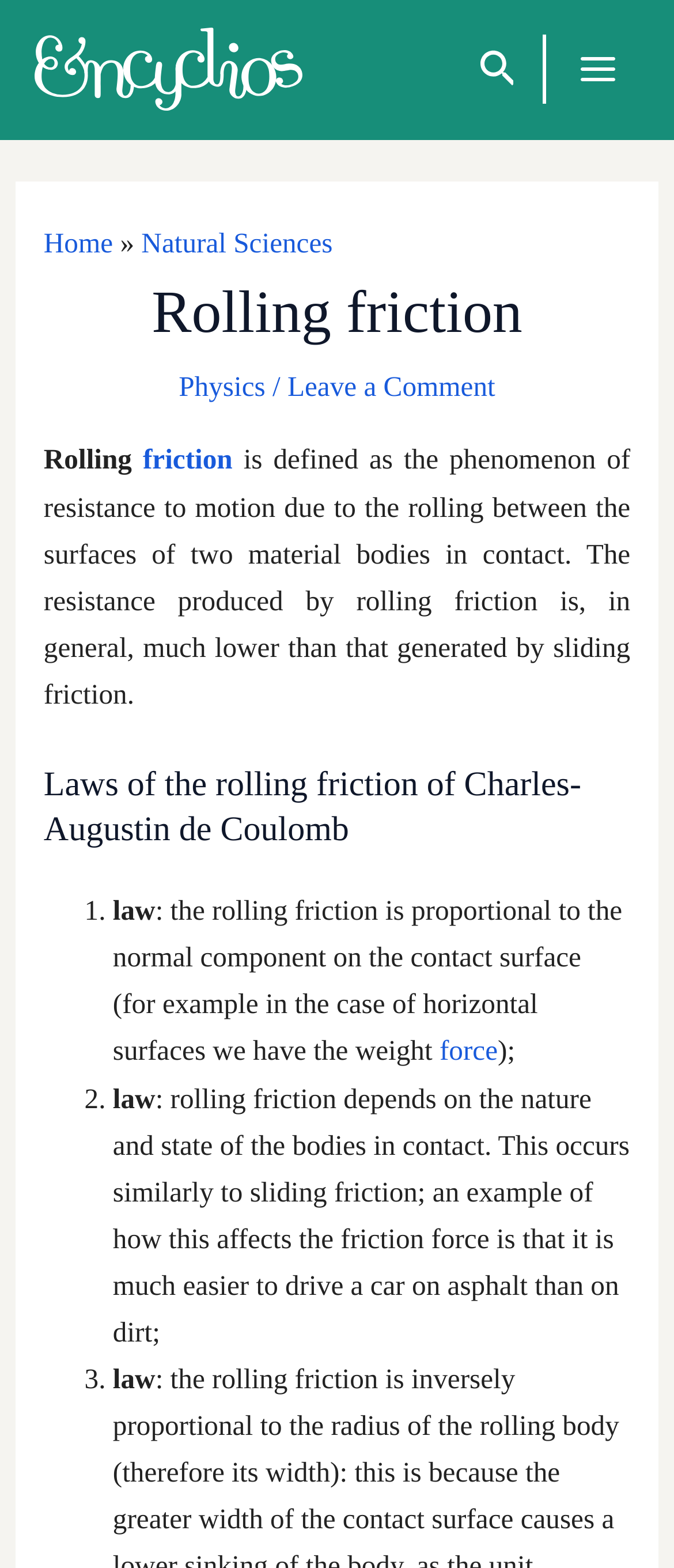Predict the bounding box of the UI element based on this description: "aria-label="Search icon link"".

[0.71, 0.035, 0.768, 0.063]